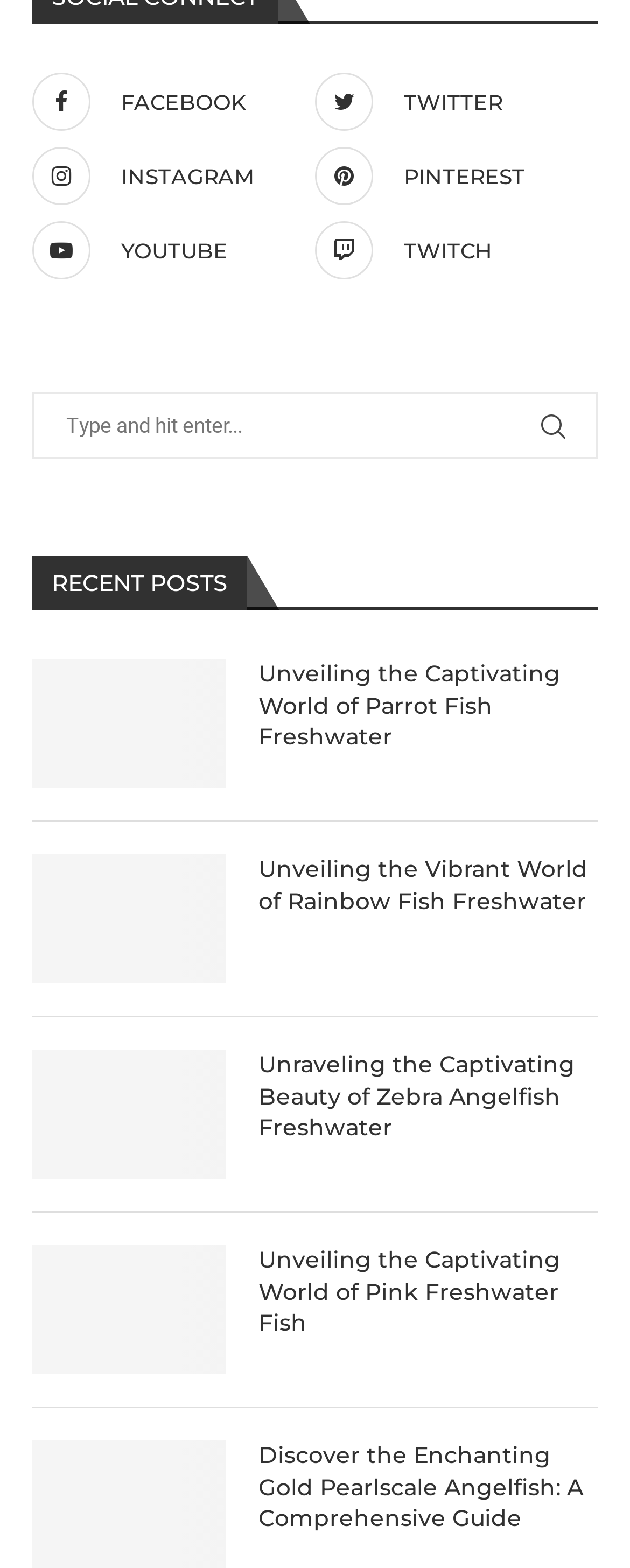Please identify the bounding box coordinates of the region to click in order to complete the given instruction: "Read about Margot". The coordinates should be four float numbers between 0 and 1, i.e., [left, top, right, bottom].

None